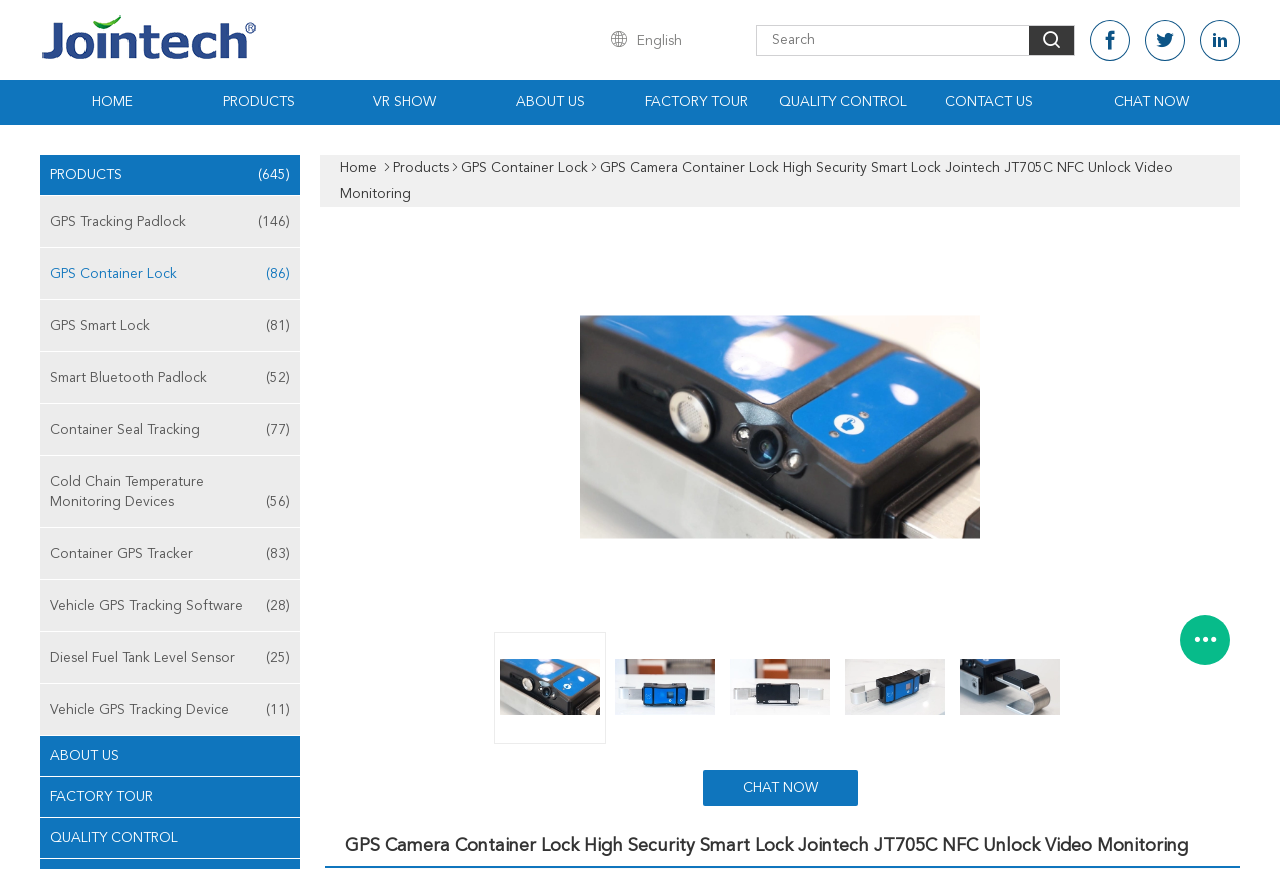Bounding box coordinates should be provided in the format (top-left x, top-left y, bottom-right x, bottom-right y) with all values between 0 and 1. Identify the bounding box for this UI element: Diesel Fuel Tank Level Sensor(25)

[0.031, 0.746, 0.234, 0.769]